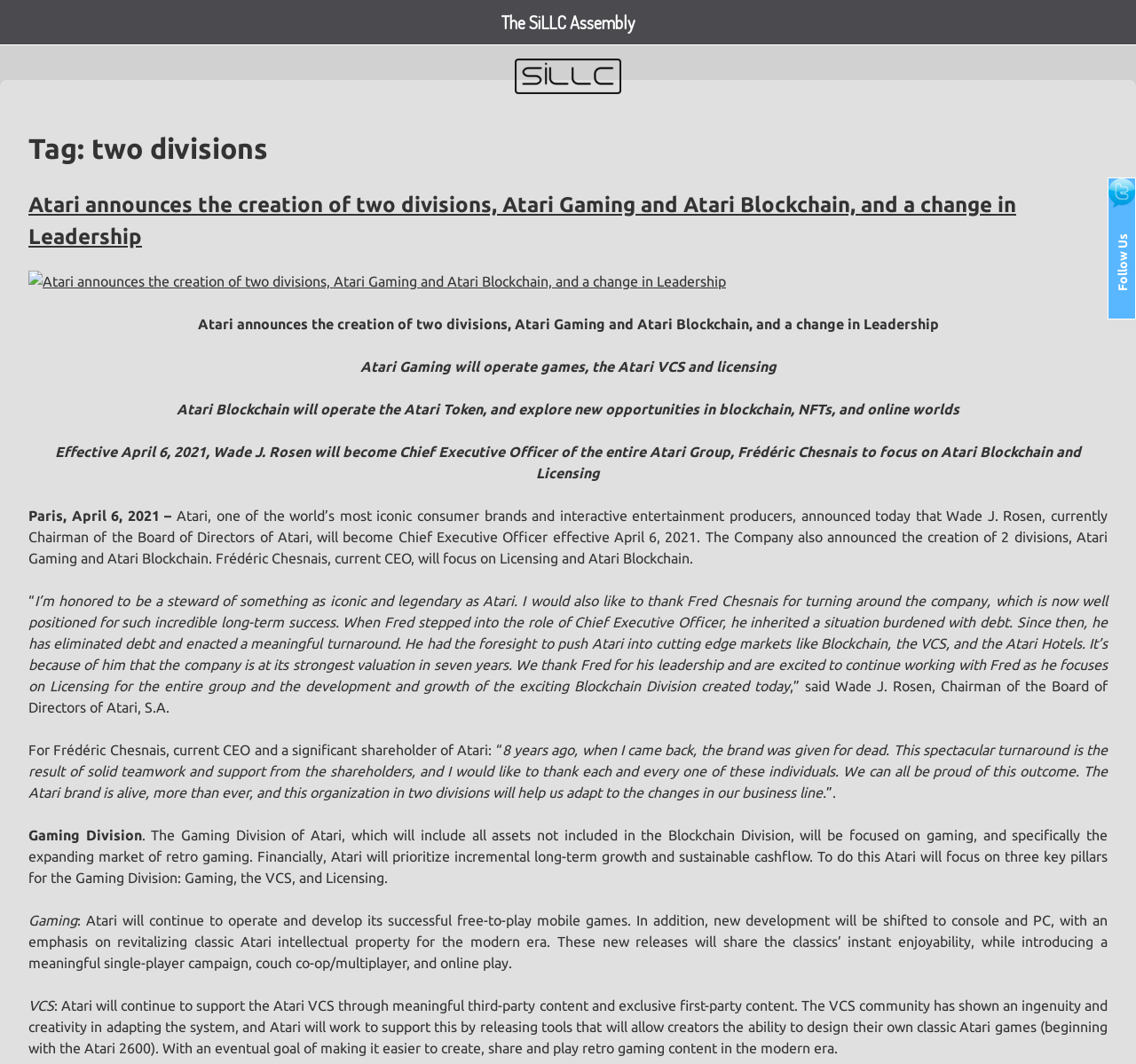Who is the current CEO of Atari? Based on the image, give a response in one word or a short phrase.

Frédéric Chesnais